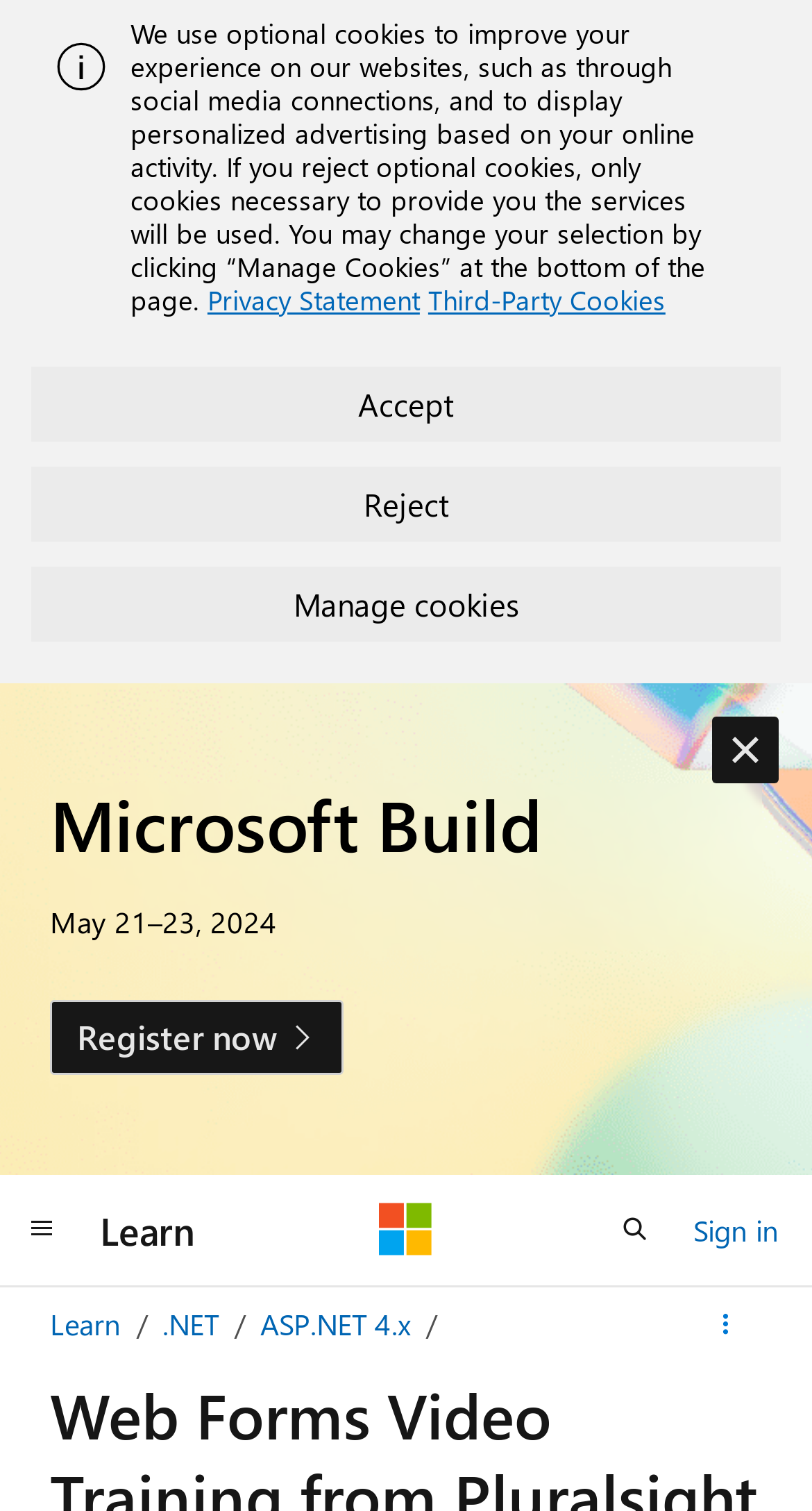Given the description of a UI element: "Policies", identify the bounding box coordinates of the matching element in the webpage screenshot.

None